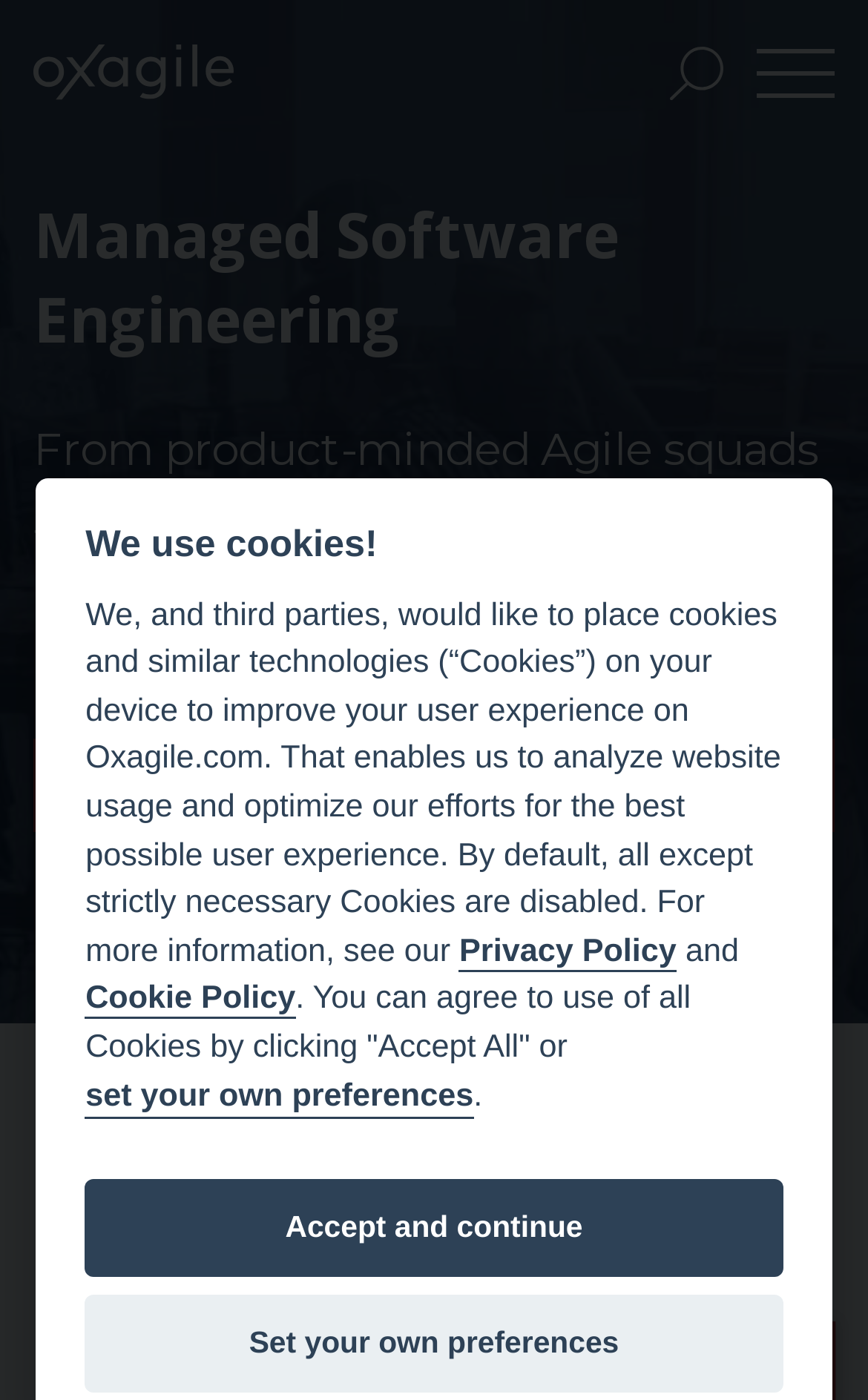Extract the heading text from the webpage.

Managed Software Engineering